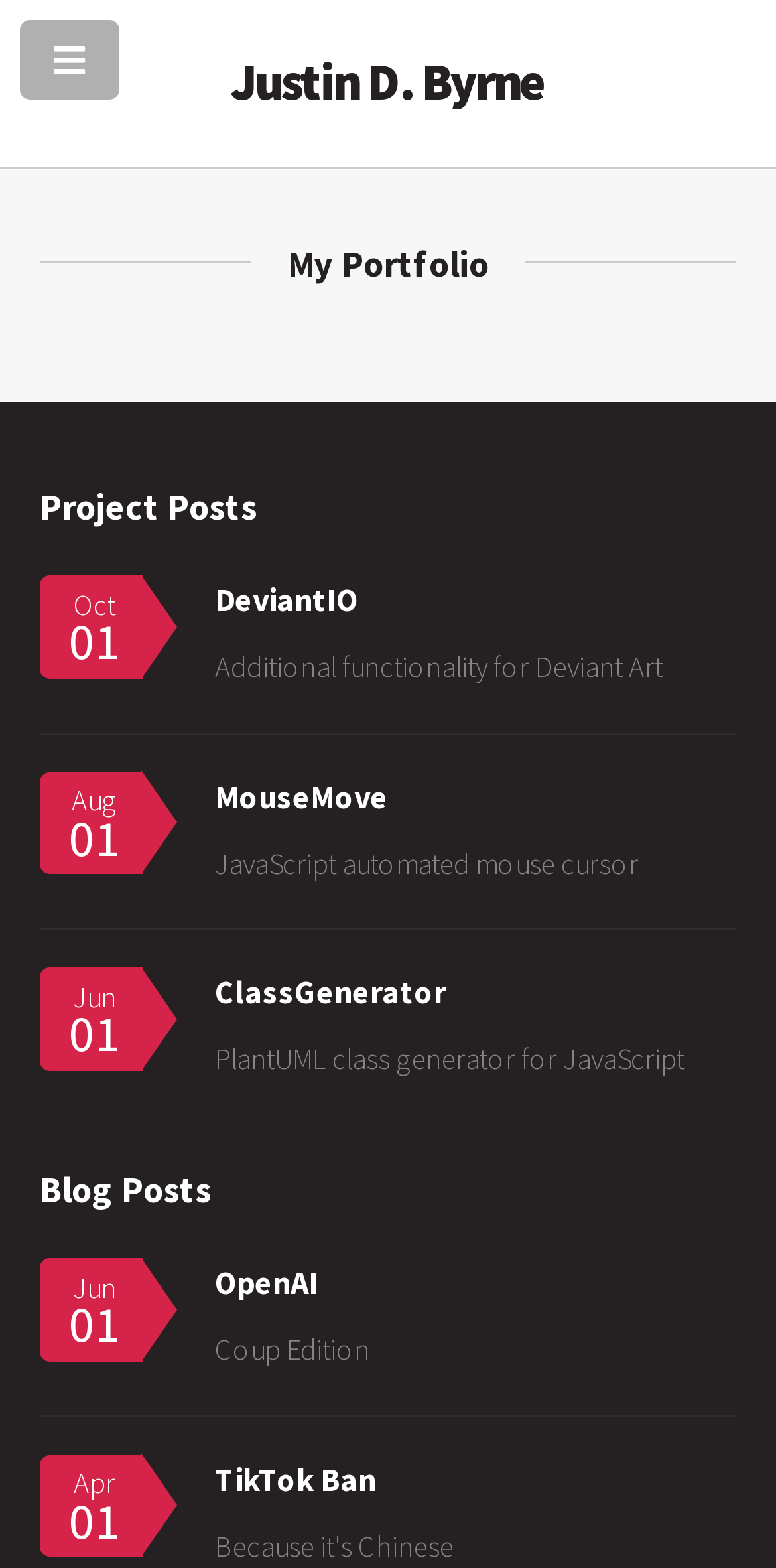Please find the bounding box coordinates (top-left x, top-left y, bottom-right x, bottom-right y) in the screenshot for the UI element described as follows: Menu

None